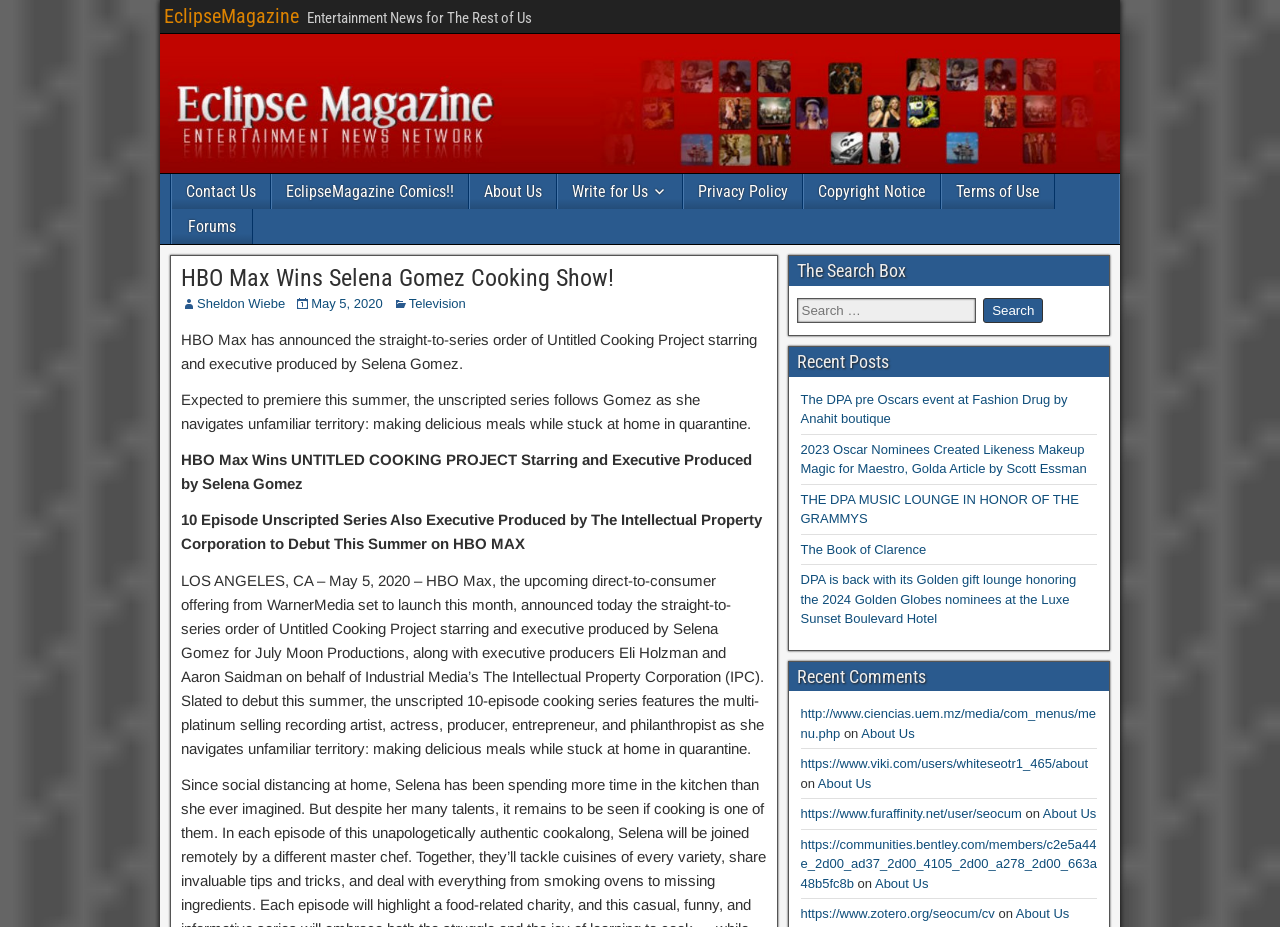Describe all the key features of the webpage in detail.

The webpage is an article from EclipseMagazine, with the title "HBO Max Wins Selena Gomez Cooking Show!" at the top. Below the title, there is a navigation menu with links to various sections of the website, including "Contact Us", "EclipseMagazine Comics!!", "About Us", and more.

The main content of the article is divided into several sections. The first section has a heading "HBO Max Wins Selena Gomez Cooking Show!" and contains a brief summary of the article. Below this, there are links to the author, Sheldon Wiebe, and the date of publication, May 5, 2020. There is also a link to the category "Television".

The next section contains the main article text, which describes HBO Max's announcement of a new cooking show starring and executive produced by Selena Gomez. The article provides details about the show, including its premiere date and the number of episodes.

On the right side of the page, there is a search box with a heading "The Search Box". Below this, there is a section titled "Recent Posts" with links to several other articles on the website. Further down, there is a section titled "Recent Comments" with links to comments on various articles.

Throughout the page, there are several links to other articles and websites, including links to the authors' profiles and social media pages. The overall layout of the page is organized and easy to navigate, with clear headings and concise text.